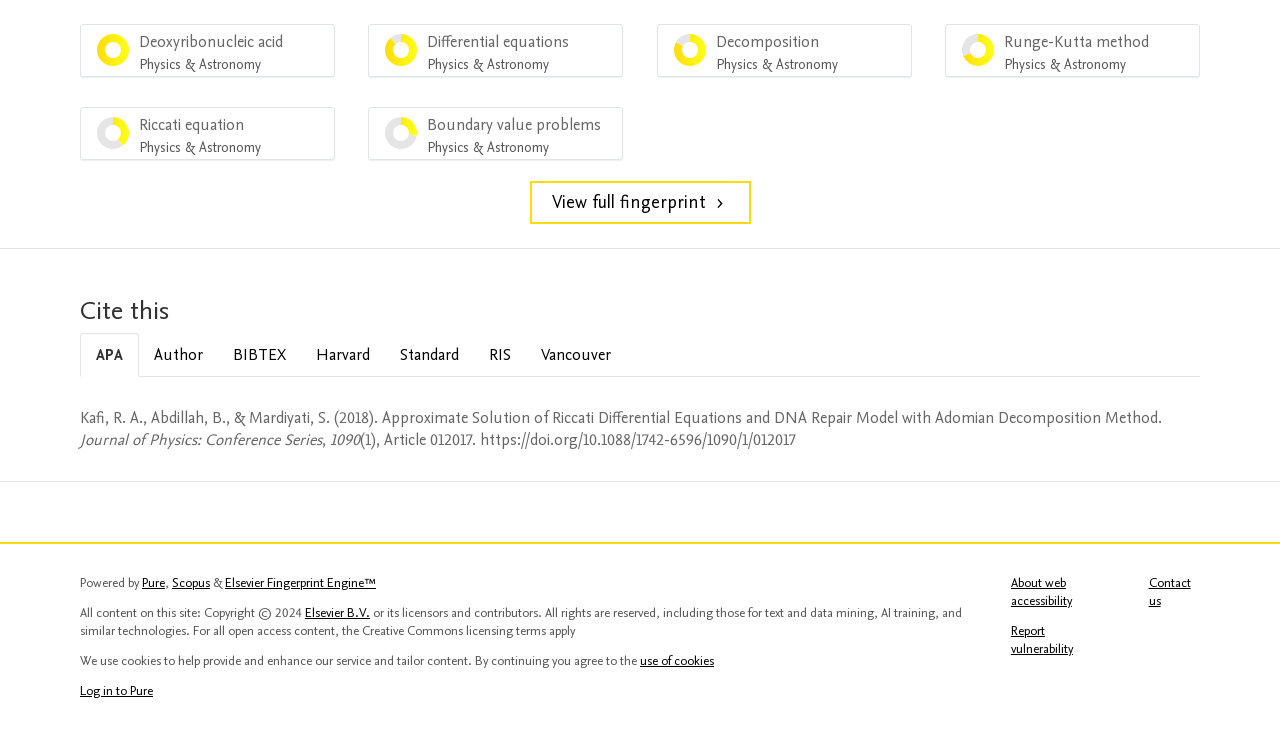Please specify the bounding box coordinates of the clickable region necessary for completing the following instruction: "Select the Differential equations Physics & Astronomy 88% menu item". The coordinates must consist of four float numbers between 0 and 1, i.e., [left, top, right, bottom].

[0.288, 0.033, 0.487, 0.104]